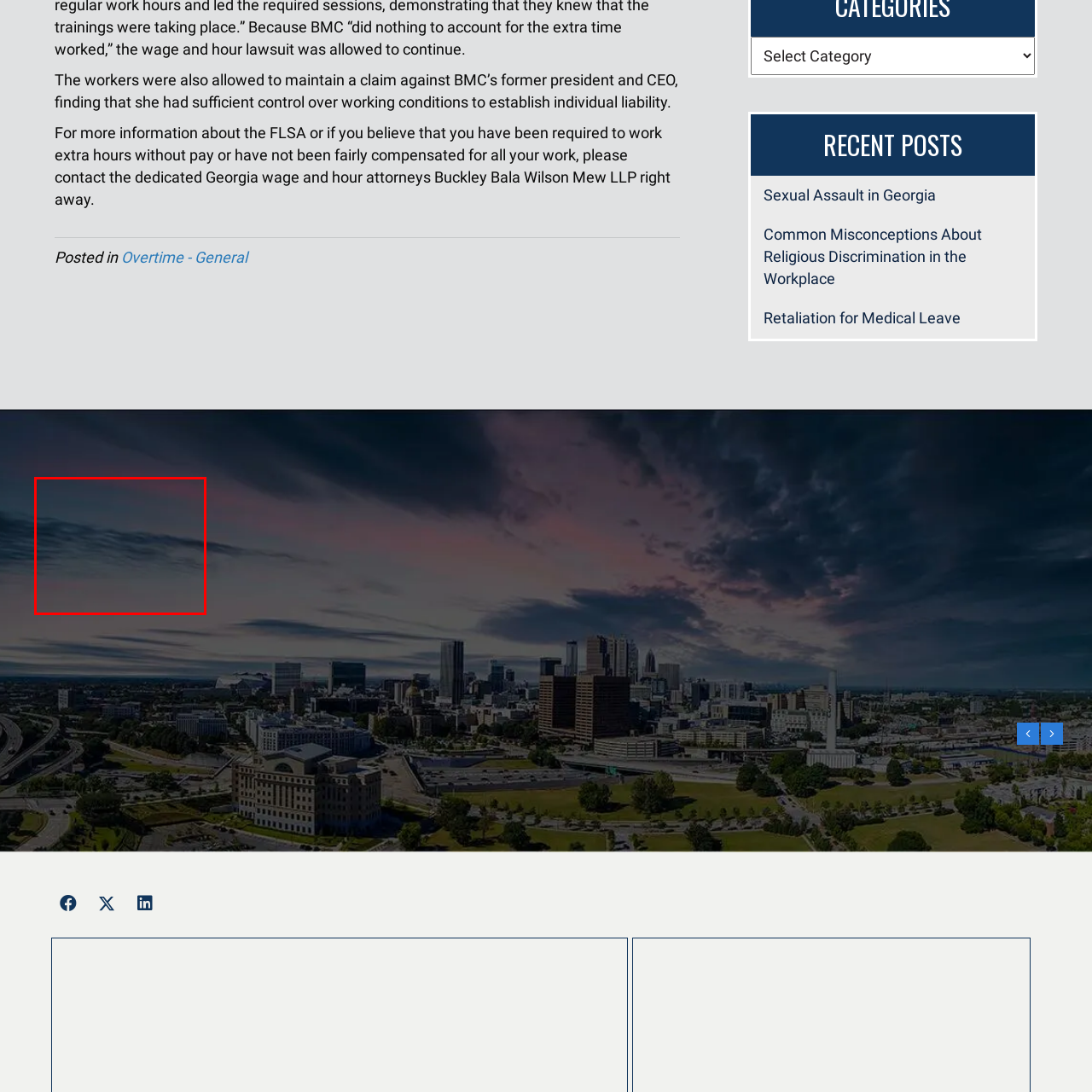What is the texture of the clouds in the image?
Check the image enclosed by the red bounding box and reply to the question using a single word or phrase.

Wispy